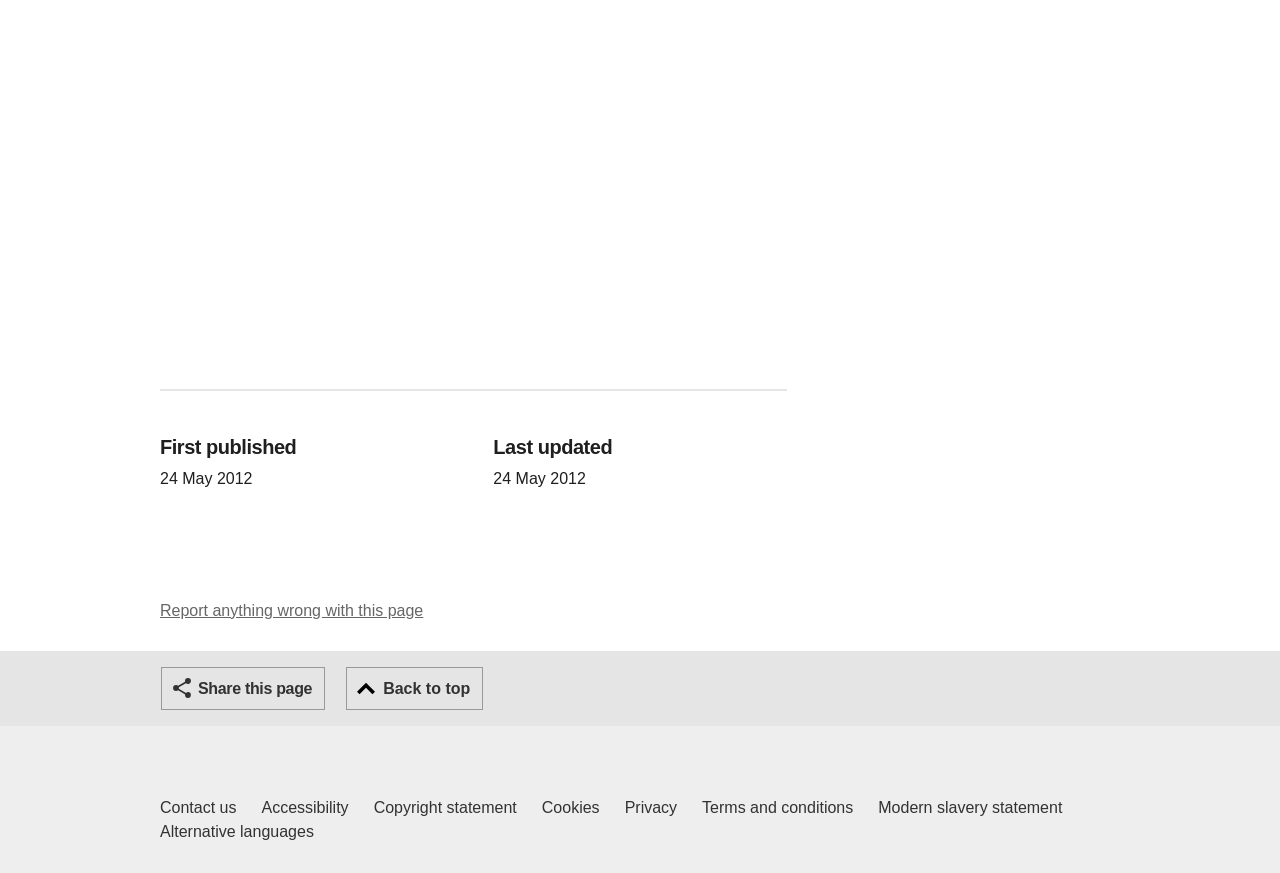Kindly determine the bounding box coordinates of the area that needs to be clicked to fulfill this instruction: "Contact us".

[0.125, 0.912, 0.185, 0.94]